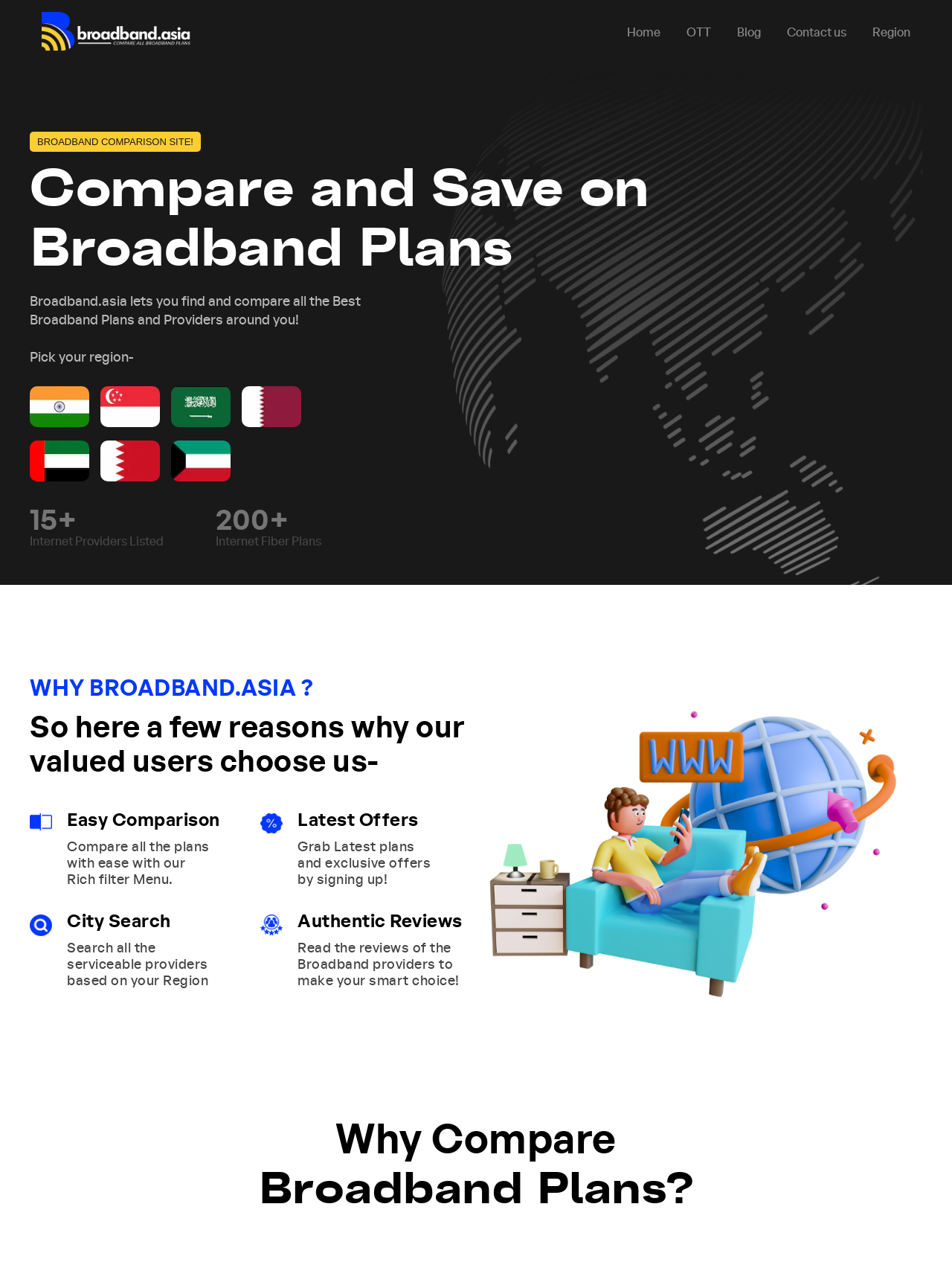Locate the bounding box coordinates of the area that needs to be clicked to fulfill the following instruction: "Click on the BroadBandAsia link". The coordinates should be in the format of four float numbers between 0 and 1, namely [left, top, right, bottom].

[0.044, 0.032, 0.2, 0.042]